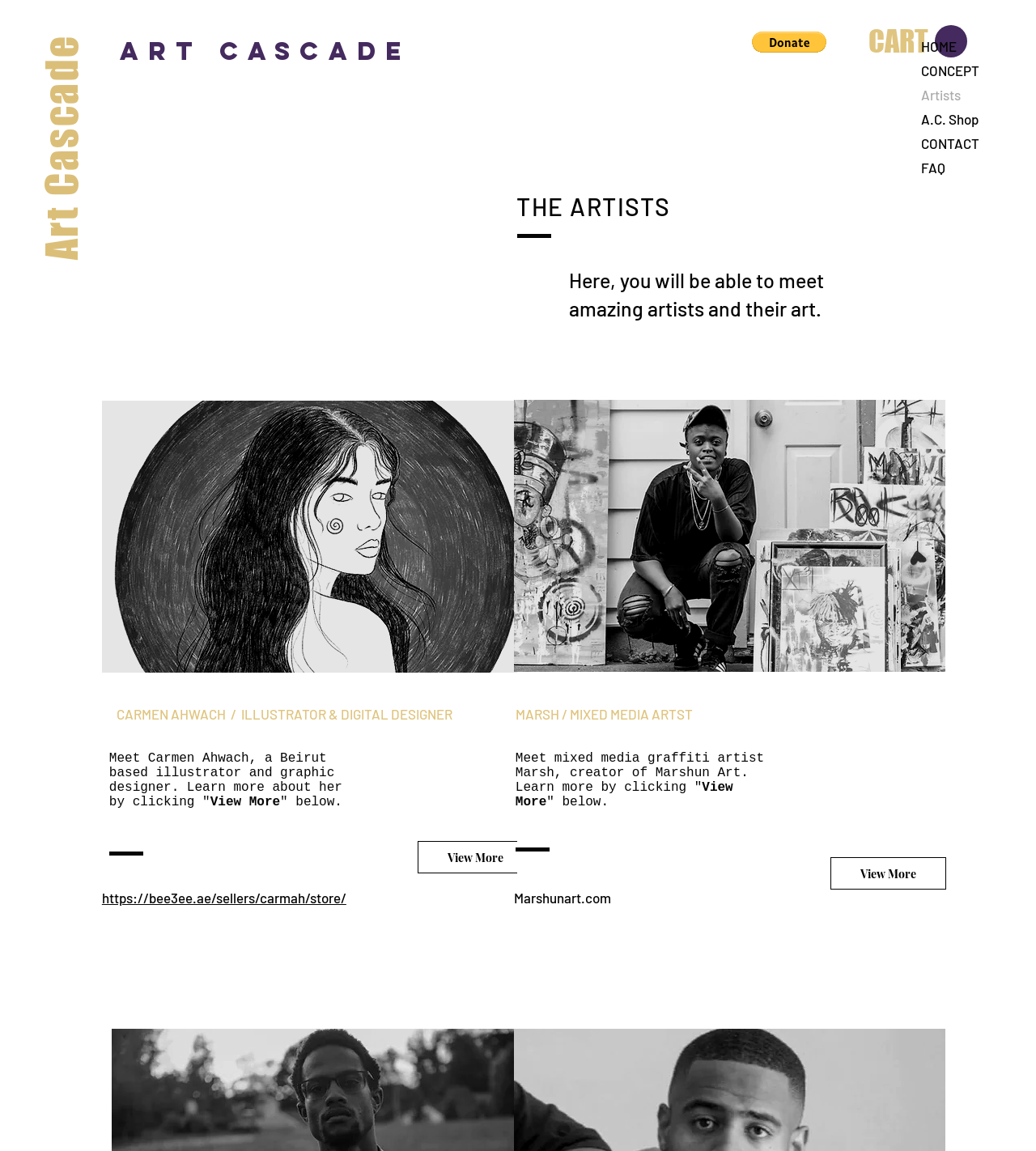Please identify the bounding box coordinates of where to click in order to follow the instruction: "View Bill Sands' profile".

None